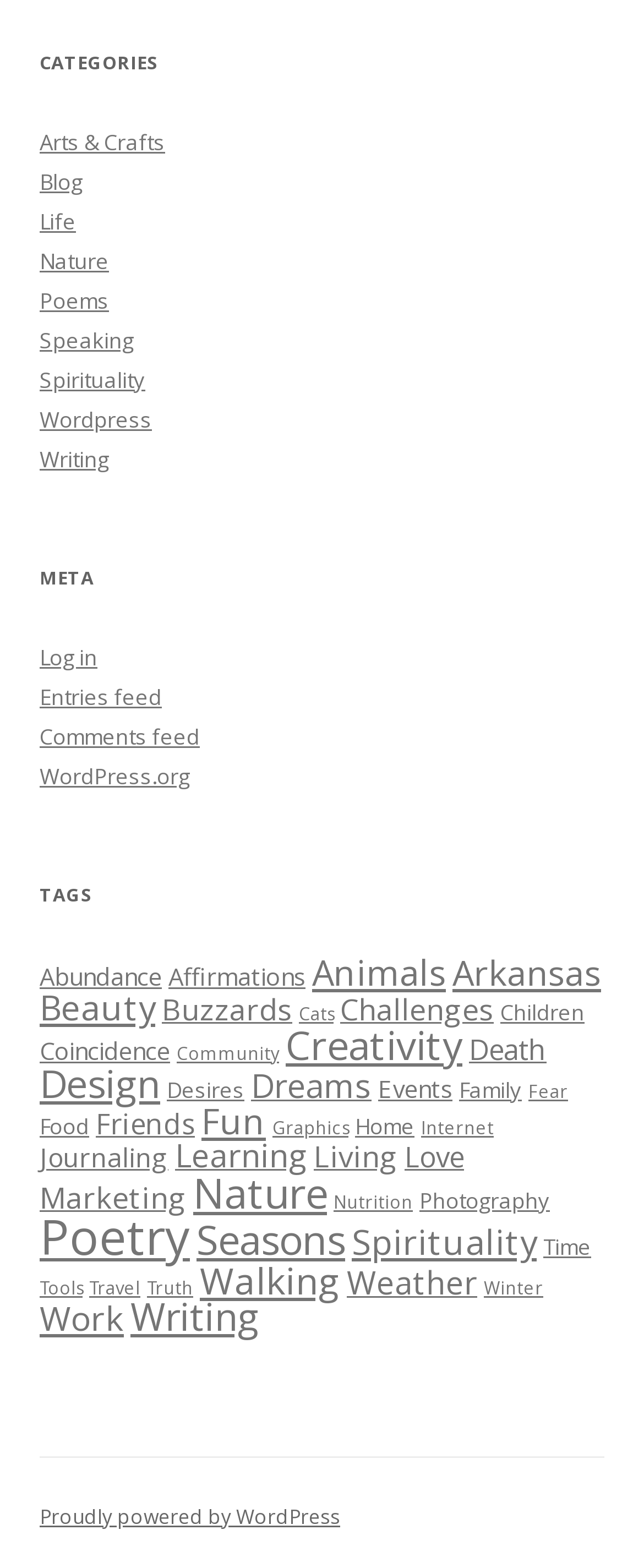Pinpoint the bounding box coordinates of the clickable area needed to execute the instruction: "Read the 'Writing' tag". The coordinates should be specified as four float numbers between 0 and 1, i.e., [left, top, right, bottom].

[0.062, 0.283, 0.169, 0.302]